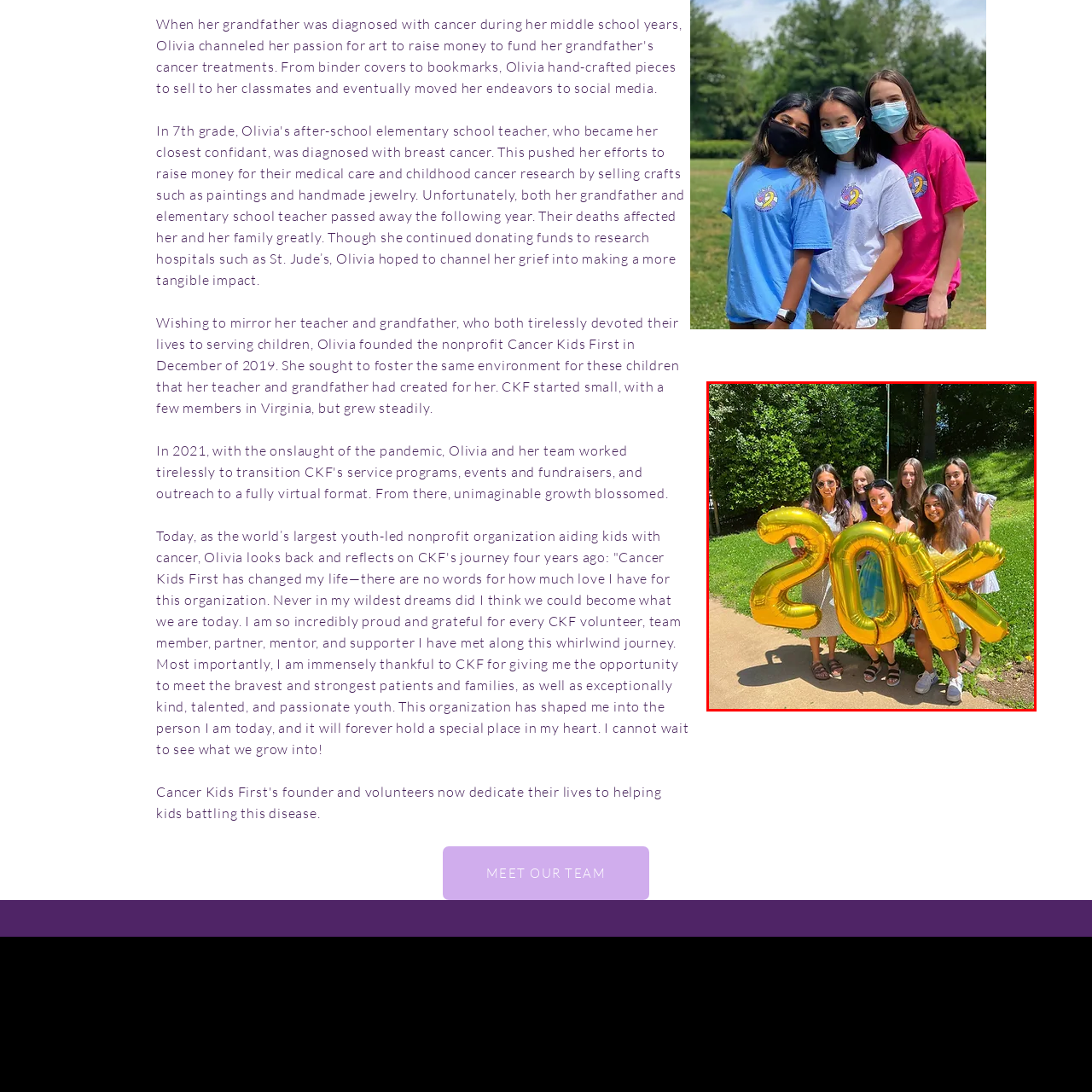What is the backdrop of the celebratory scene?
Focus on the image section enclosed by the red bounding box and answer the question thoroughly.

The vibrant outdoor setting where the group of young women are celebrating has a lush green backdrop, which enhances the celebratory atmosphere and highlights the sense of community and dedication shared among the members.